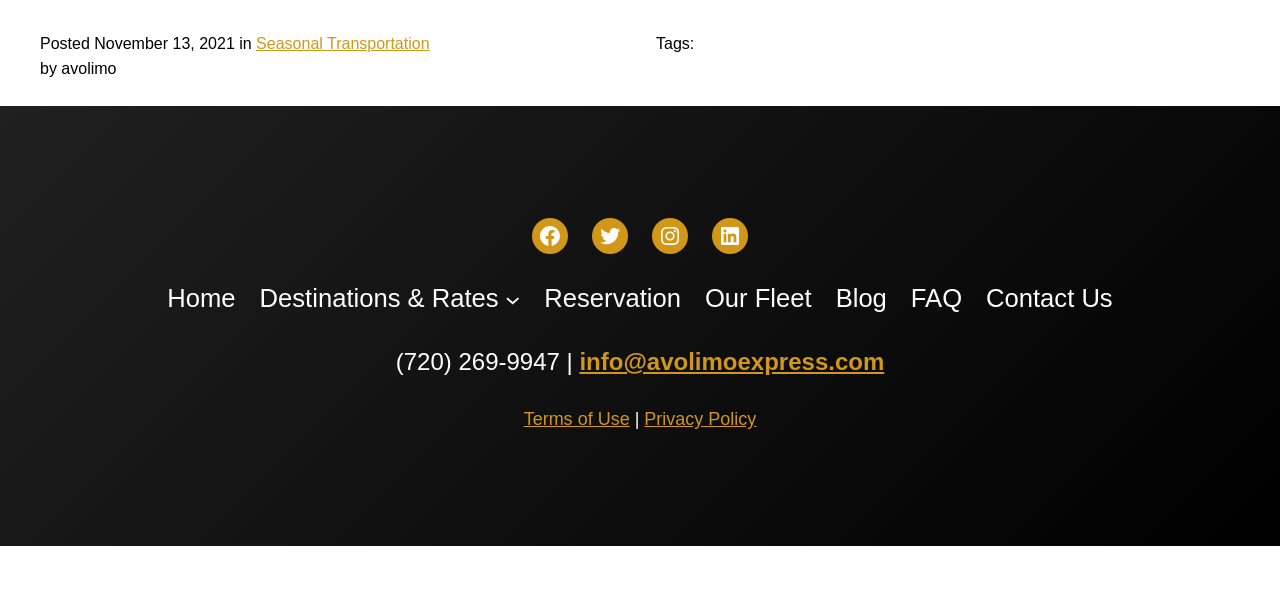Specify the bounding box coordinates for the region that must be clicked to perform the given instruction: "View blog posts".

[0.653, 0.471, 0.693, 0.541]